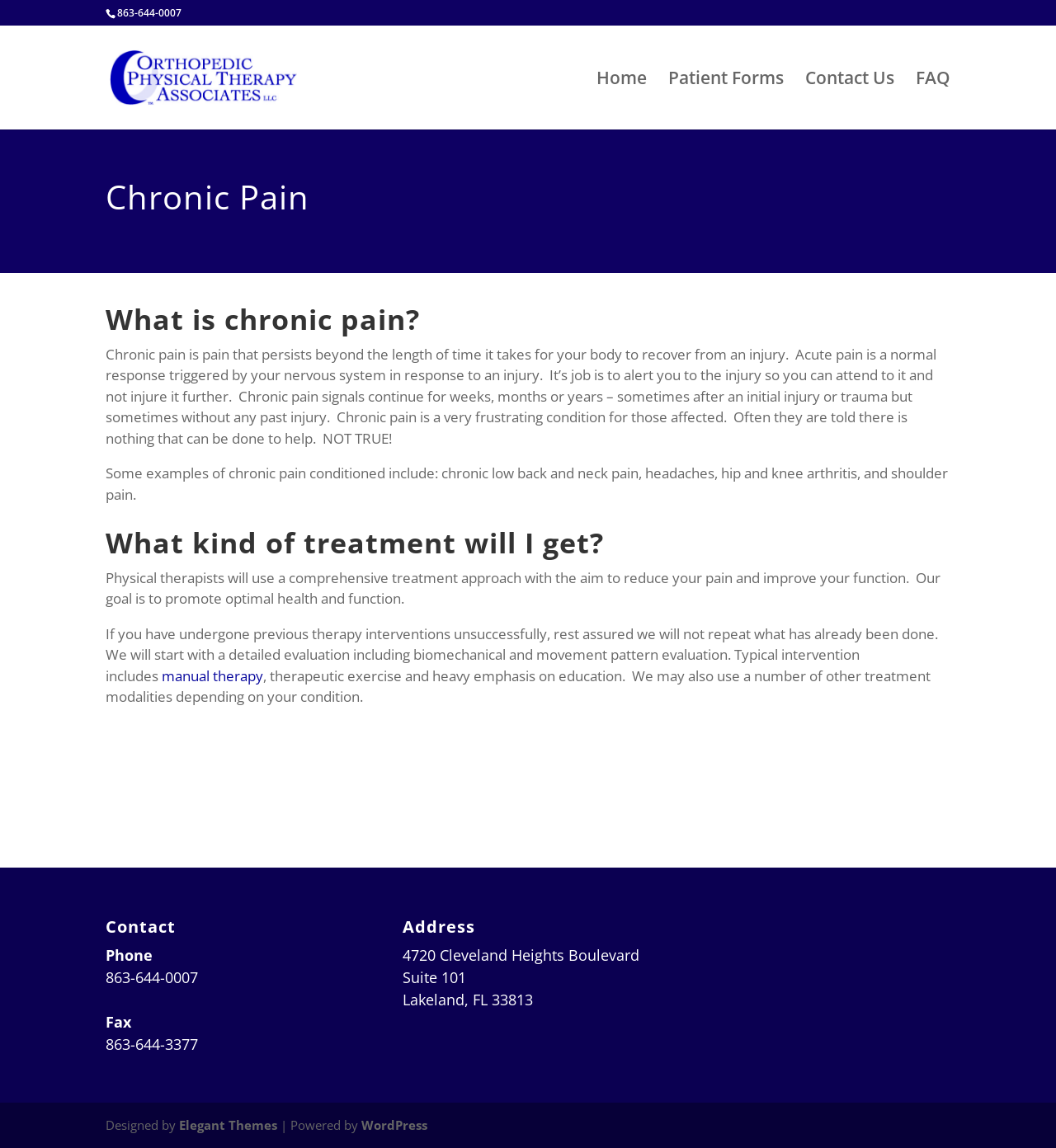Extract the bounding box coordinates for the UI element described by the text: "Jeanne Ashley Moving to Miami". The coordinates should be in the form of [left, top, right, bottom] with values between 0 and 1.

None